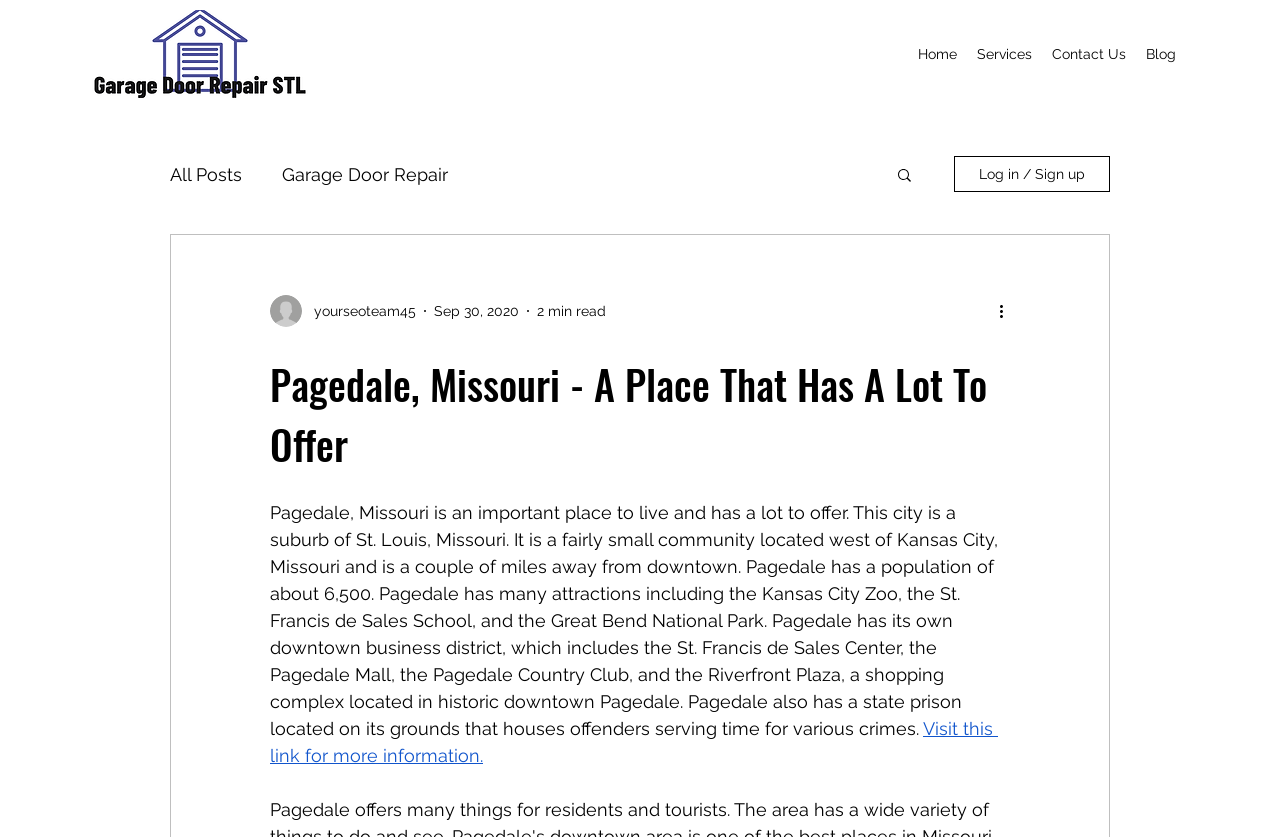What is the name of the national park mentioned in the webpage?
Look at the image and answer the question using a single word or phrase.

Great Bend National Park